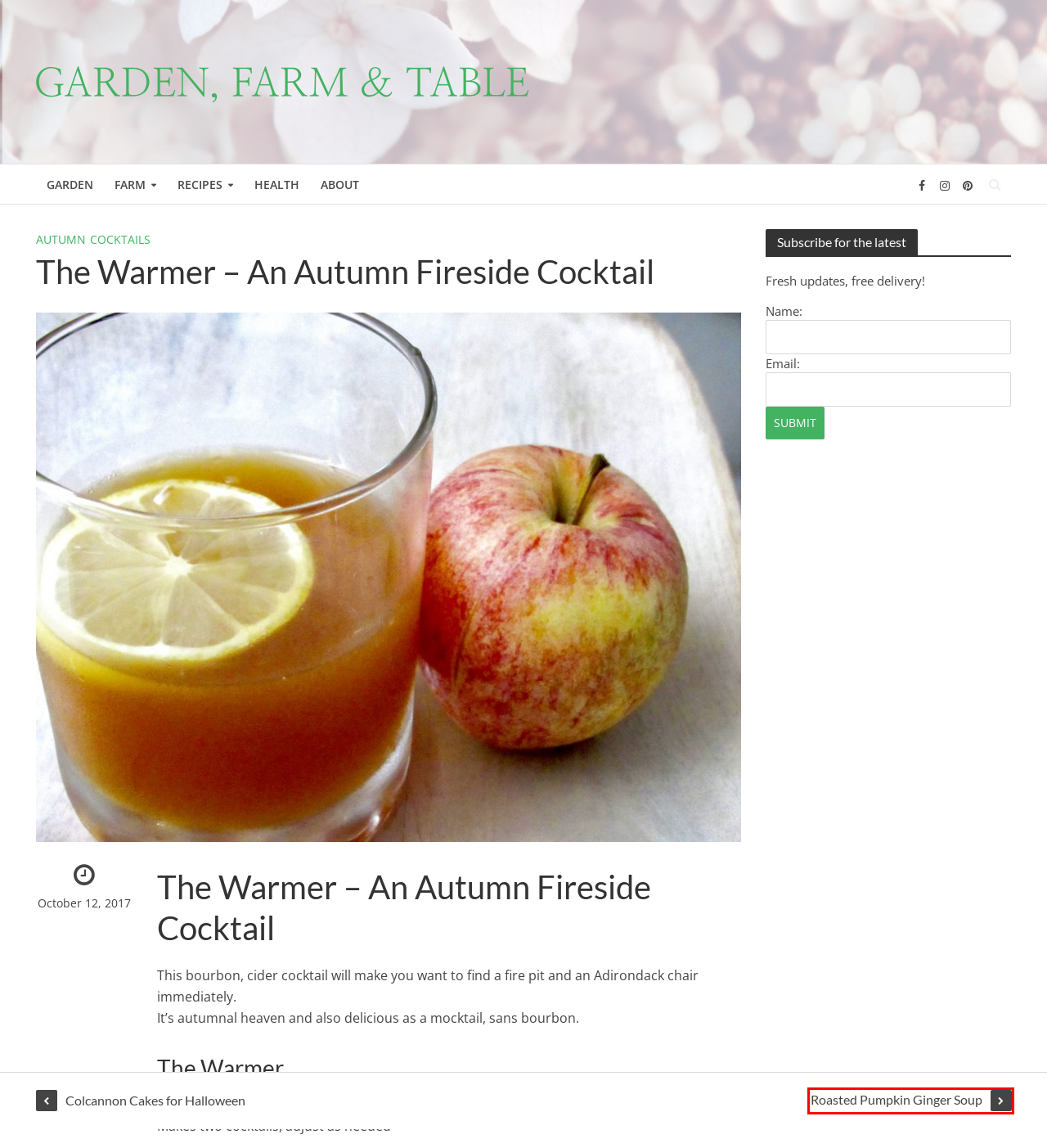Given a screenshot of a webpage with a red bounding box around a UI element, please identify the most appropriate webpage description that matches the new webpage after you click on the element. Here are the candidates:
A. Colcannon Cakes for Halloween - Garden, Farm and Table
B. BRUNCH Archives - Garden, Farm and Table
C. AUTUMN Archives - Garden, Farm and Table
D. COCKTAILS Archives - Garden, Farm and Table
E. HEALTH - Garden, Farm and Table
F. DESSERTS Archives - Garden, Farm and Table
G. Roasted Pumpkin Ginger Soup - Garden, Farm and Table
H. BOURBON Archives - Garden, Farm and Table

G